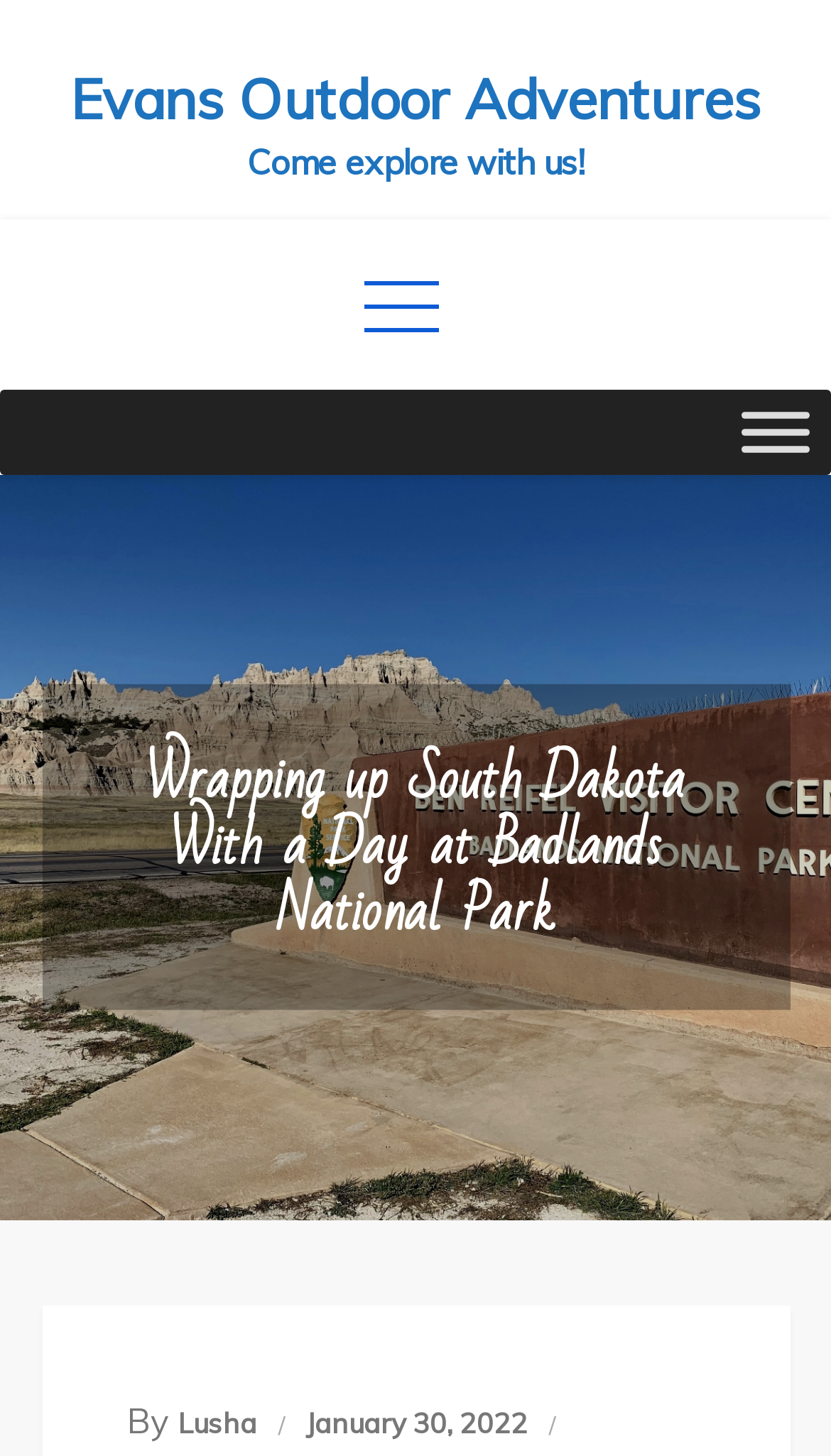Offer an extensive depiction of the webpage and its key elements.

The webpage is about Evans Outdoor Adventures, specifically a blog post titled "Wrapping up South Dakota With a Day at Badlands National Park". At the top of the page, there is a heading with the title of the blog, "Evans Outdoor Adventures", which is also a link. Below this, there is a short phrase "Come explore with us!".

To the left of the page, there is a navigation menu labeled "Primary Menu" that spans about a quarter of the page's height. Within this menu, there are two buttons, one with no label and another labeled "Toggle Menu" which is not expanded.

The main content of the page is a blog post, indicated by a heading that takes up most of the page's width. The heading is "Wrapping up South Dakota With a Day at Badlands National Park". Below this heading, there are three elements: a "By" label, a link to the author "Lusha", and a link to the date "January 30, 2022", which also contains a time element.